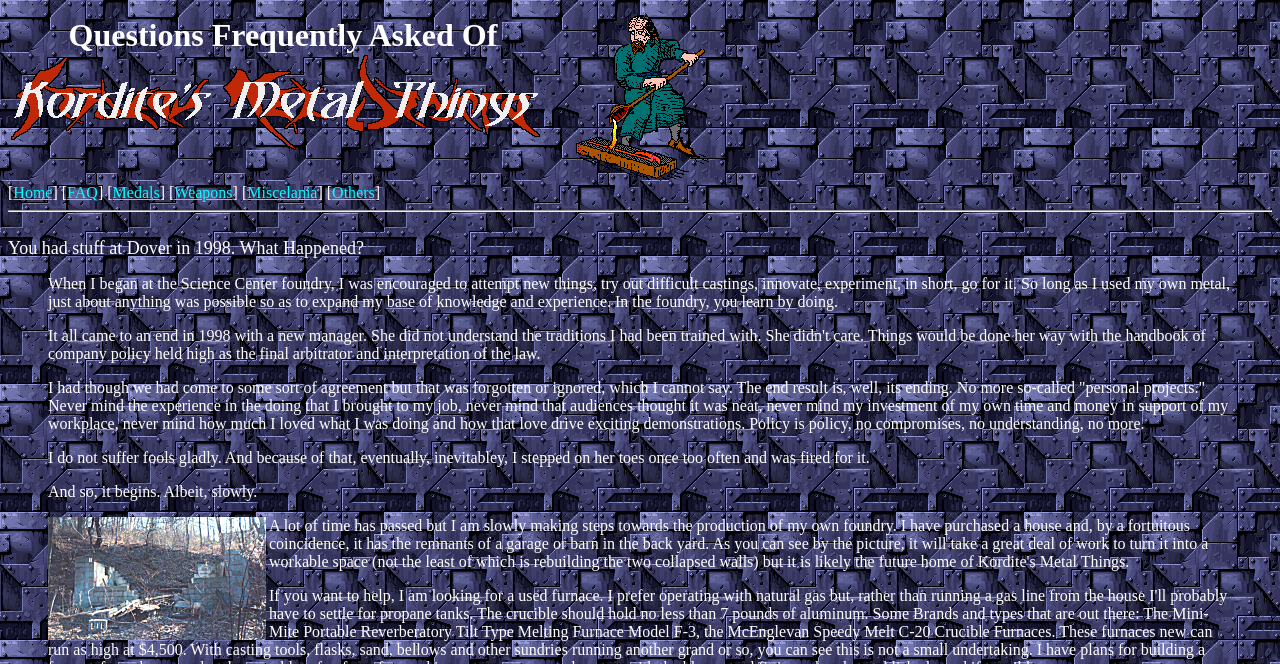Please give a concise answer to this question using a single word or phrase: 
What is the topic of the first question answered on the webpage?

Dover in 1998